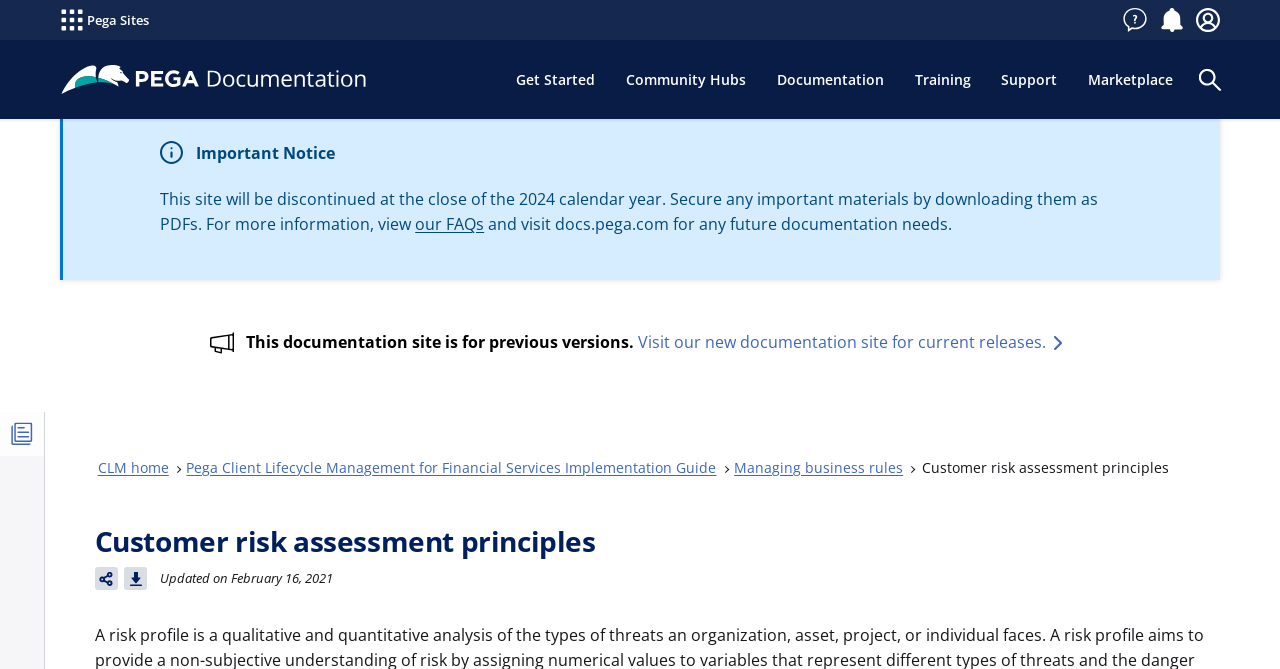Answer the question with a brief word or phrase:
What is the alternative site for documentation needs?

docs.pega.com